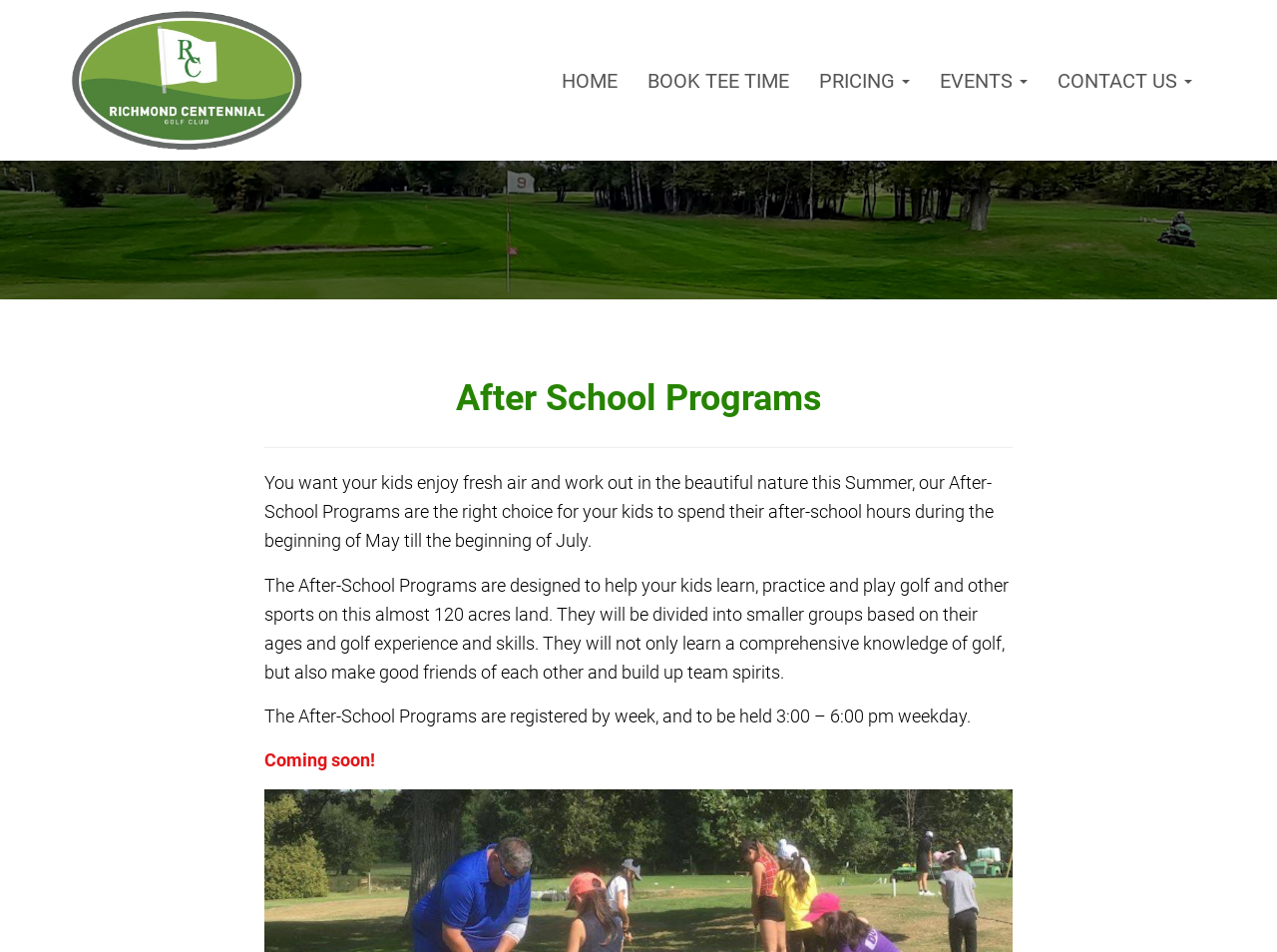Please provide a detailed answer to the question below by examining the image:
What is the status of the registration for the After-School Programs?

The registration for the After-School Programs is not yet available, but it will be coming soon, as indicated by the 'Coming soon!' text on the webpage.